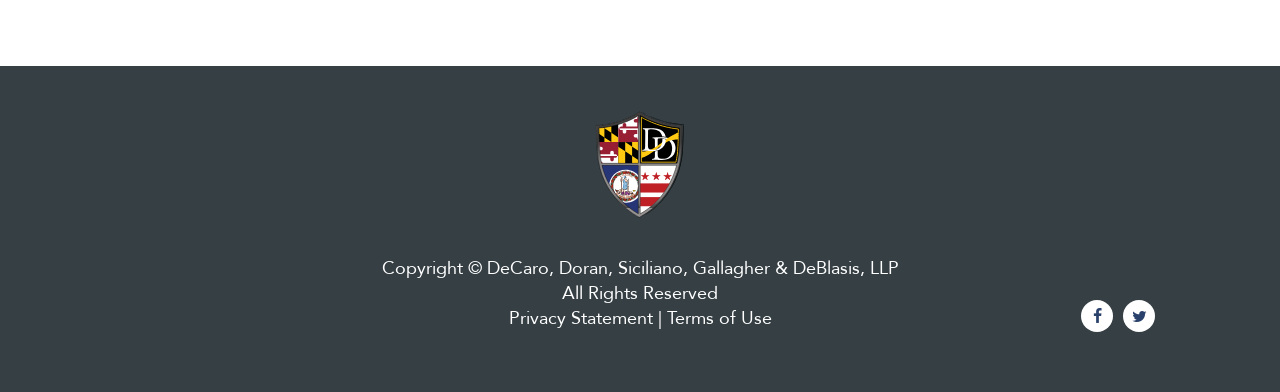Using the information in the image, could you please answer the following question in detail:
What are the two social media platforms linked at the bottom?

I found the links to social media platforms by looking at the link elements with the OCR text 'F' and 'T' which are located at the bottom of the page, and based on the common convention of using 'F' for Facebook and 'T' for Twitter, I inferred that they are links to these two social media platforms.